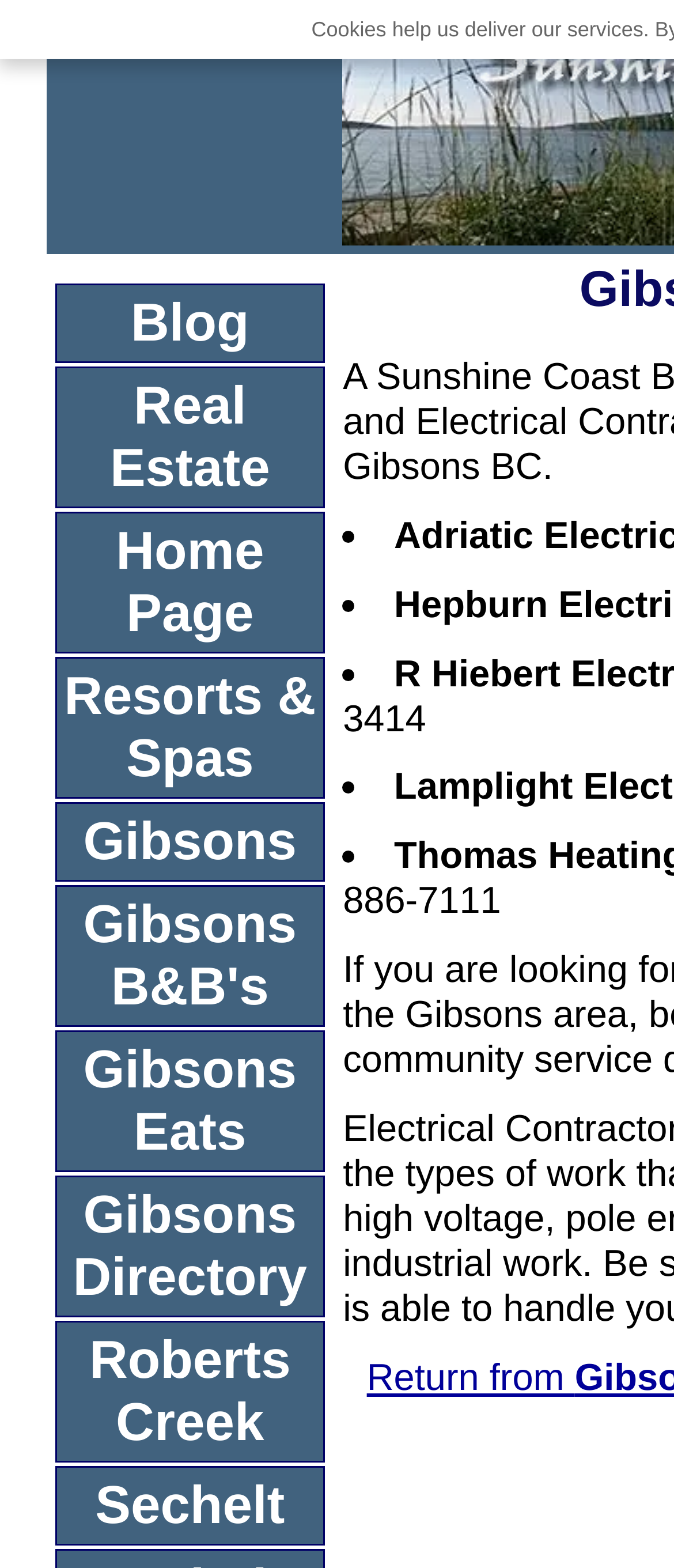Please predict the bounding box coordinates (top-left x, top-left y, bottom-right x, bottom-right y) for the UI element in the screenshot that fits the description: Sechelt

[0.081, 0.935, 0.483, 0.986]